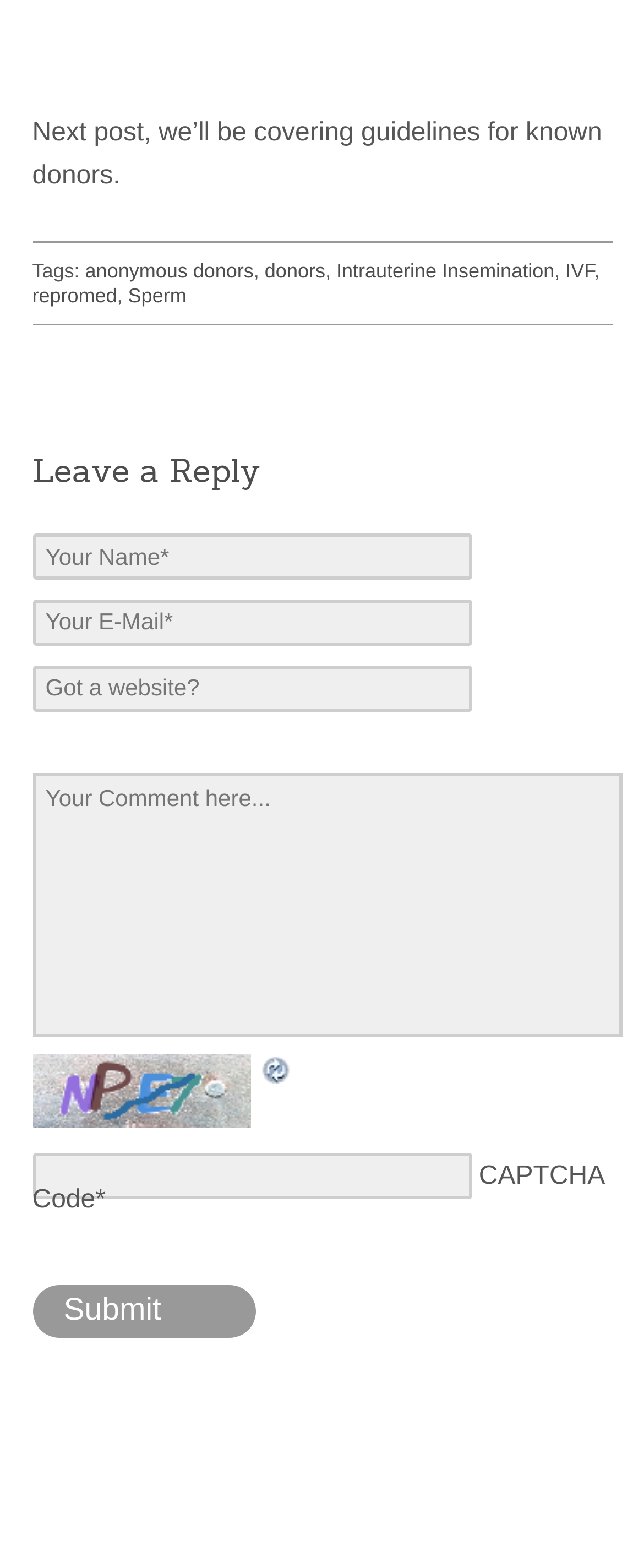Please determine the bounding box coordinates of the element to click in order to execute the following instruction: "Enter your comment". The coordinates should be four float numbers between 0 and 1, specified as [left, top, right, bottom].

[0.05, 0.493, 0.967, 0.662]